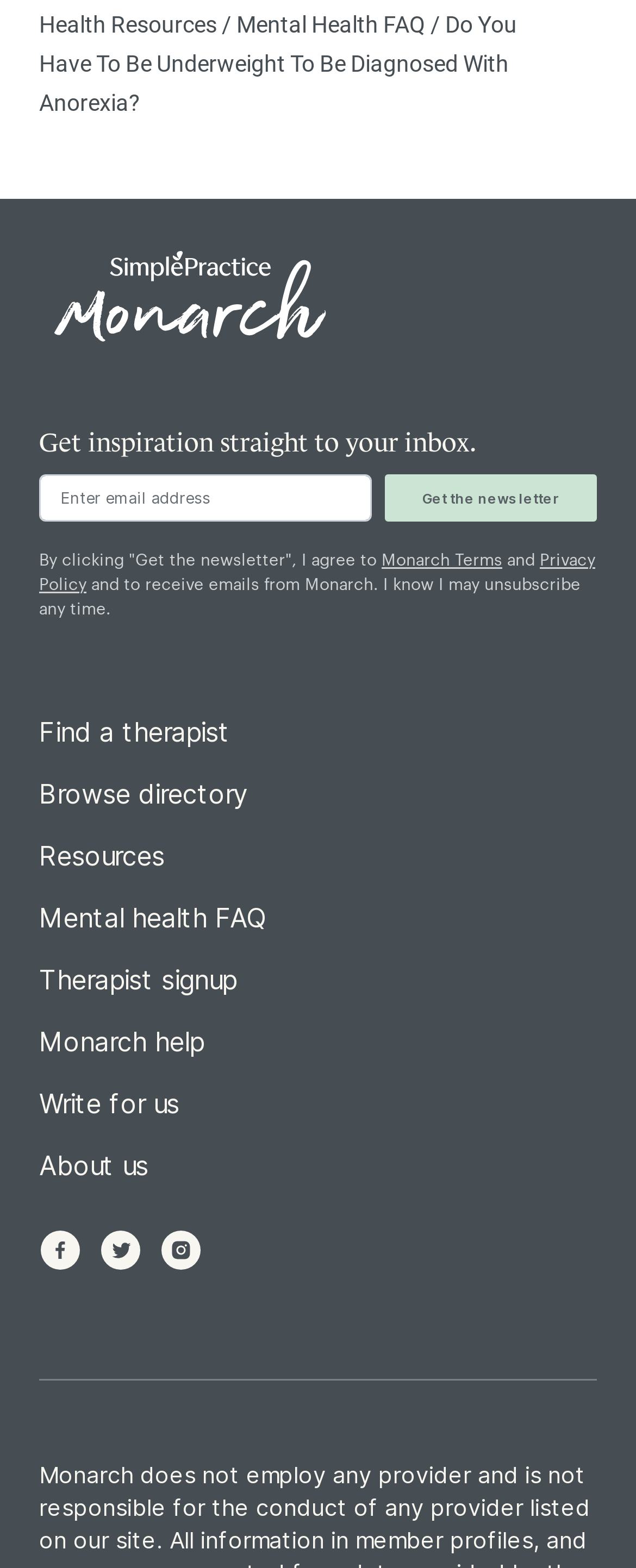Please provide a short answer using a single word or phrase for the question:
How many links are available under 'Health Resources'?

5